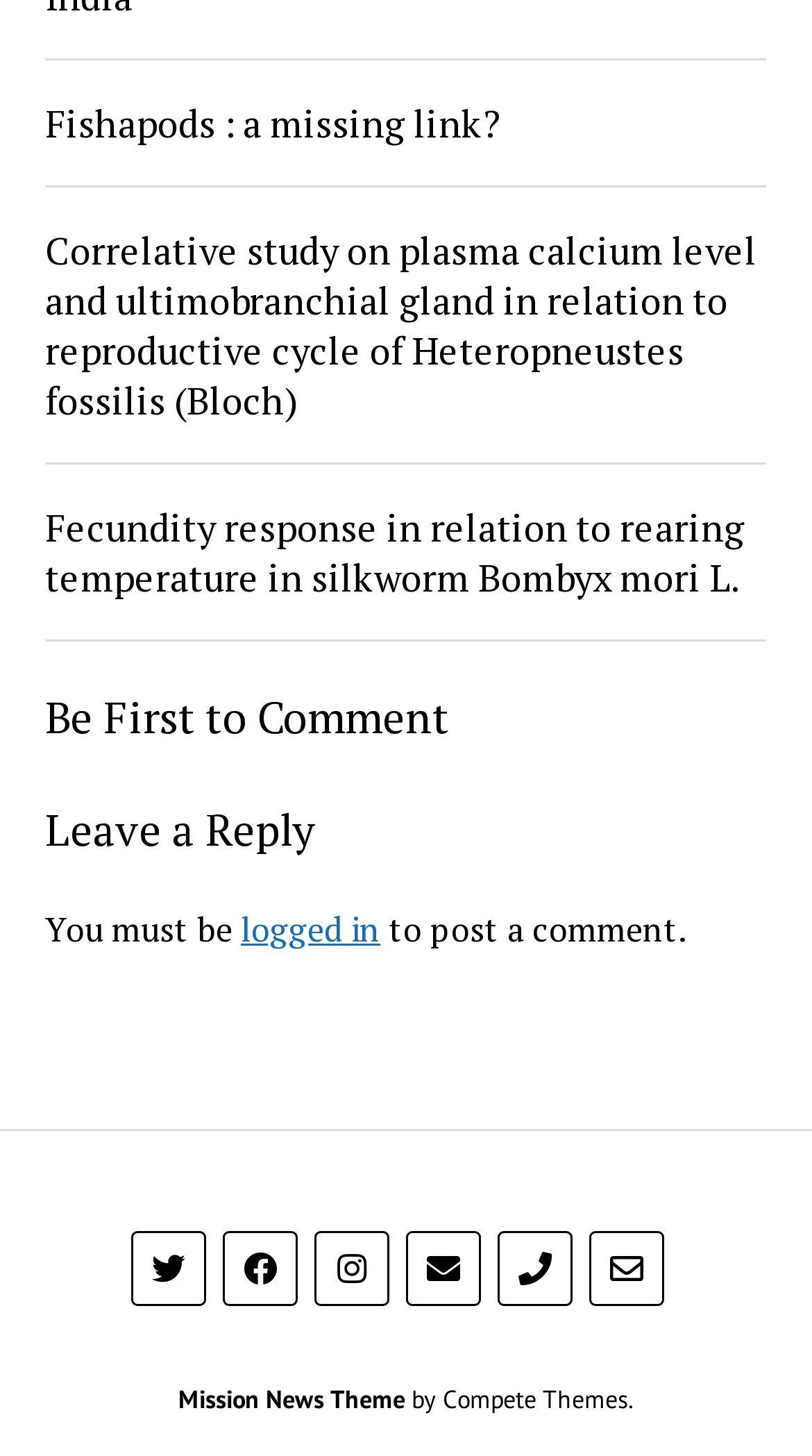Point out the bounding box coordinates of the section to click in order to follow this instruction: "Click on 'logged in' to access the comment section".

[0.297, 0.622, 0.468, 0.654]